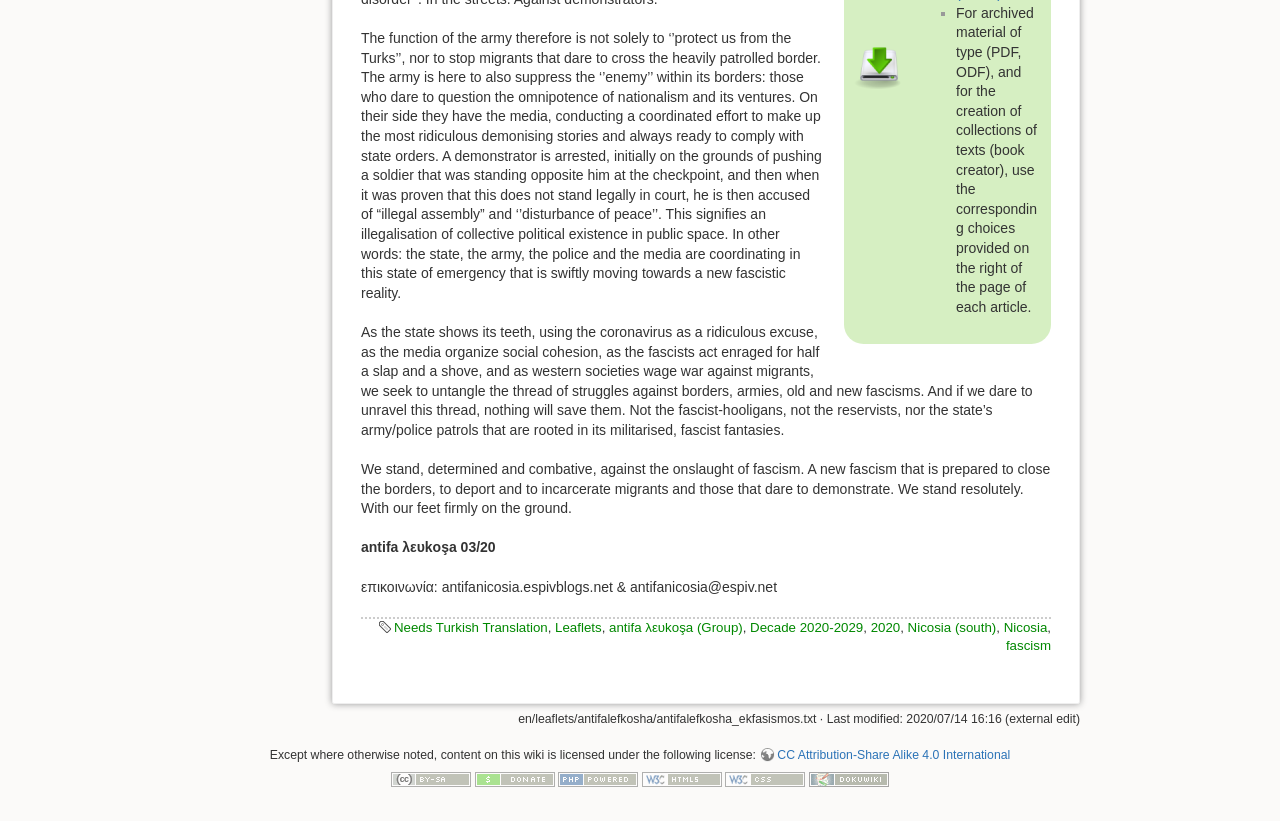Locate the bounding box of the UI element defined by this description: "2020". The coordinates should be given as four float numbers between 0 and 1, formatted as [left, top, right, bottom].

[0.68, 0.755, 0.703, 0.773]